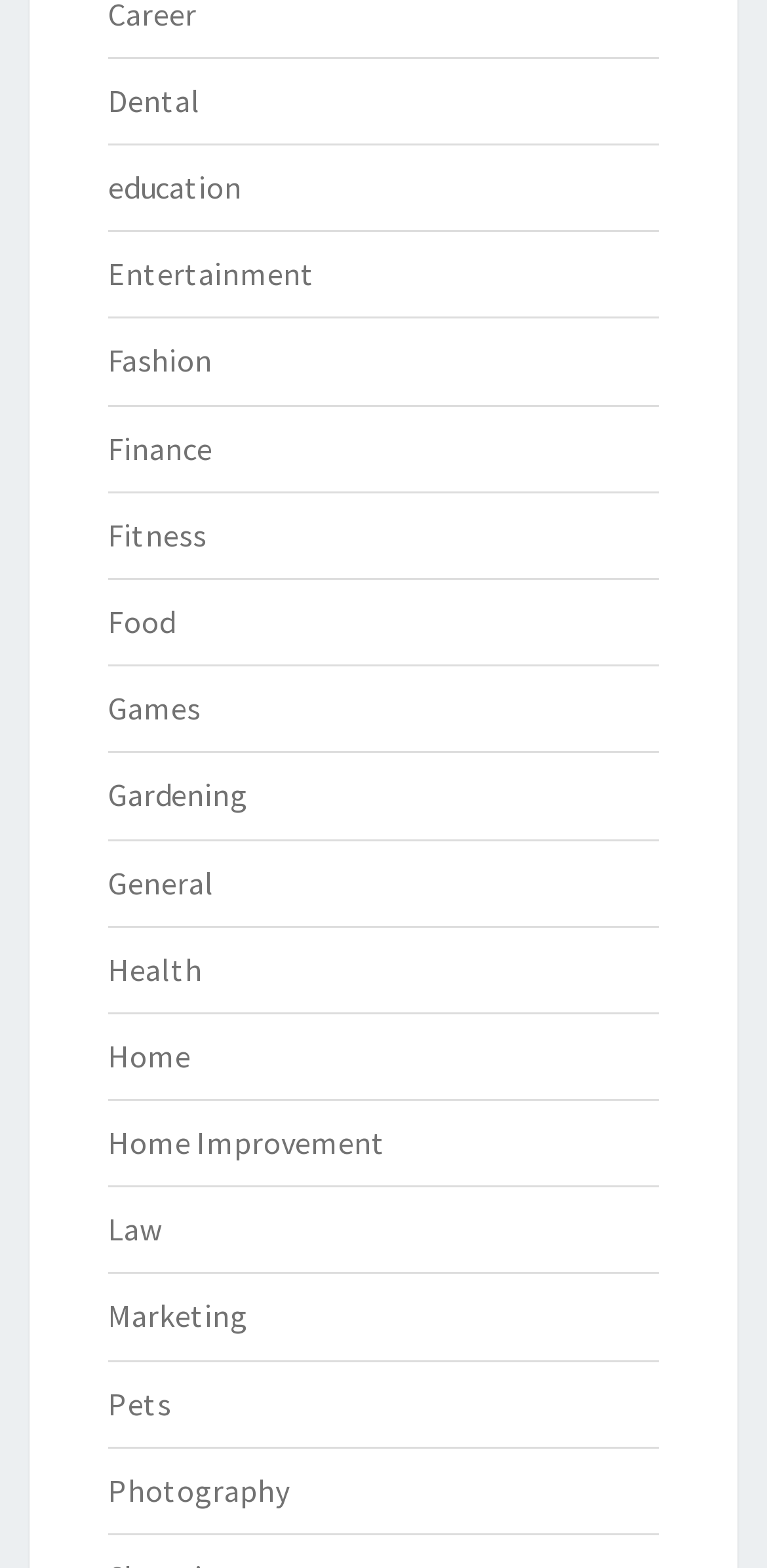Given the description Marketing, predict the bounding box coordinates of the UI element. Ensure the coordinates are in the format (top-left x, top-left y, bottom-right x, bottom-right y) and all values are between 0 and 1.

[0.141, 0.827, 0.323, 0.852]